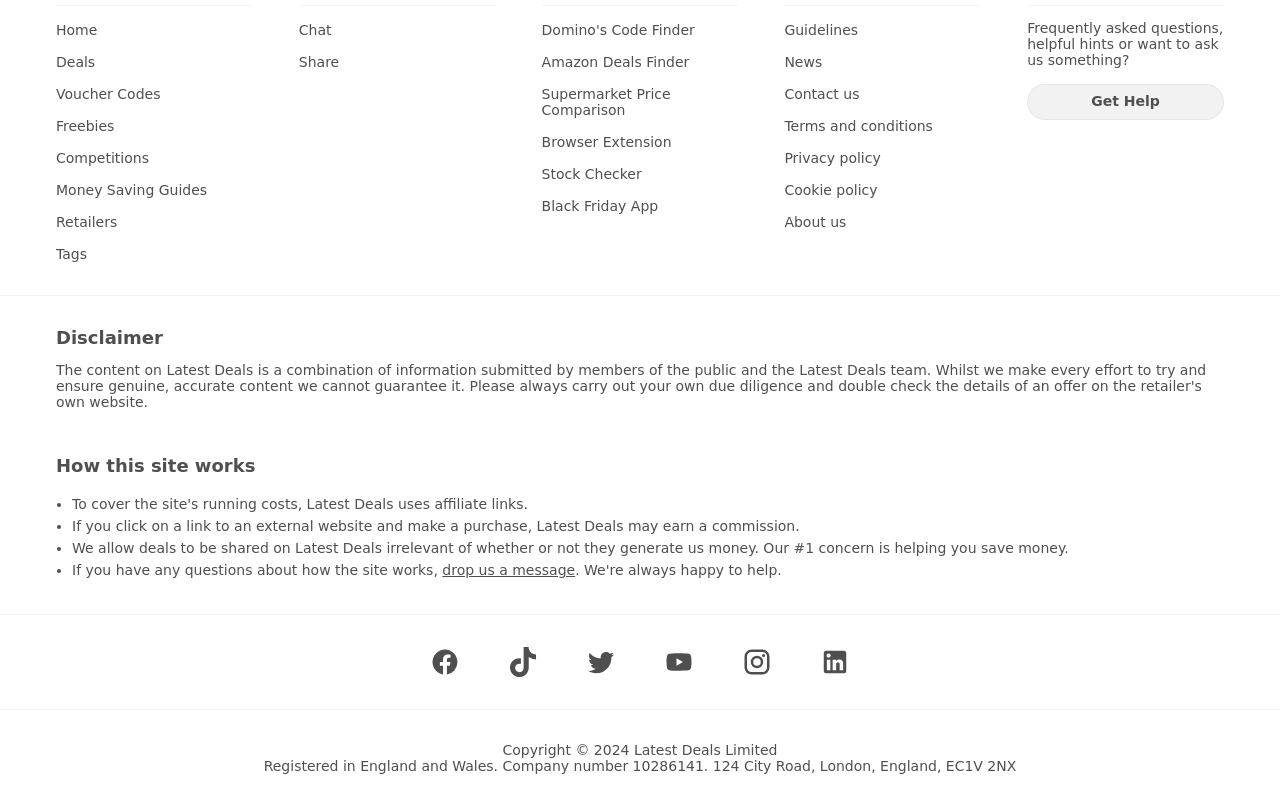Find the bounding box of the web element that fits this description: "drop us a message".

[0.346, 0.698, 0.449, 0.718]